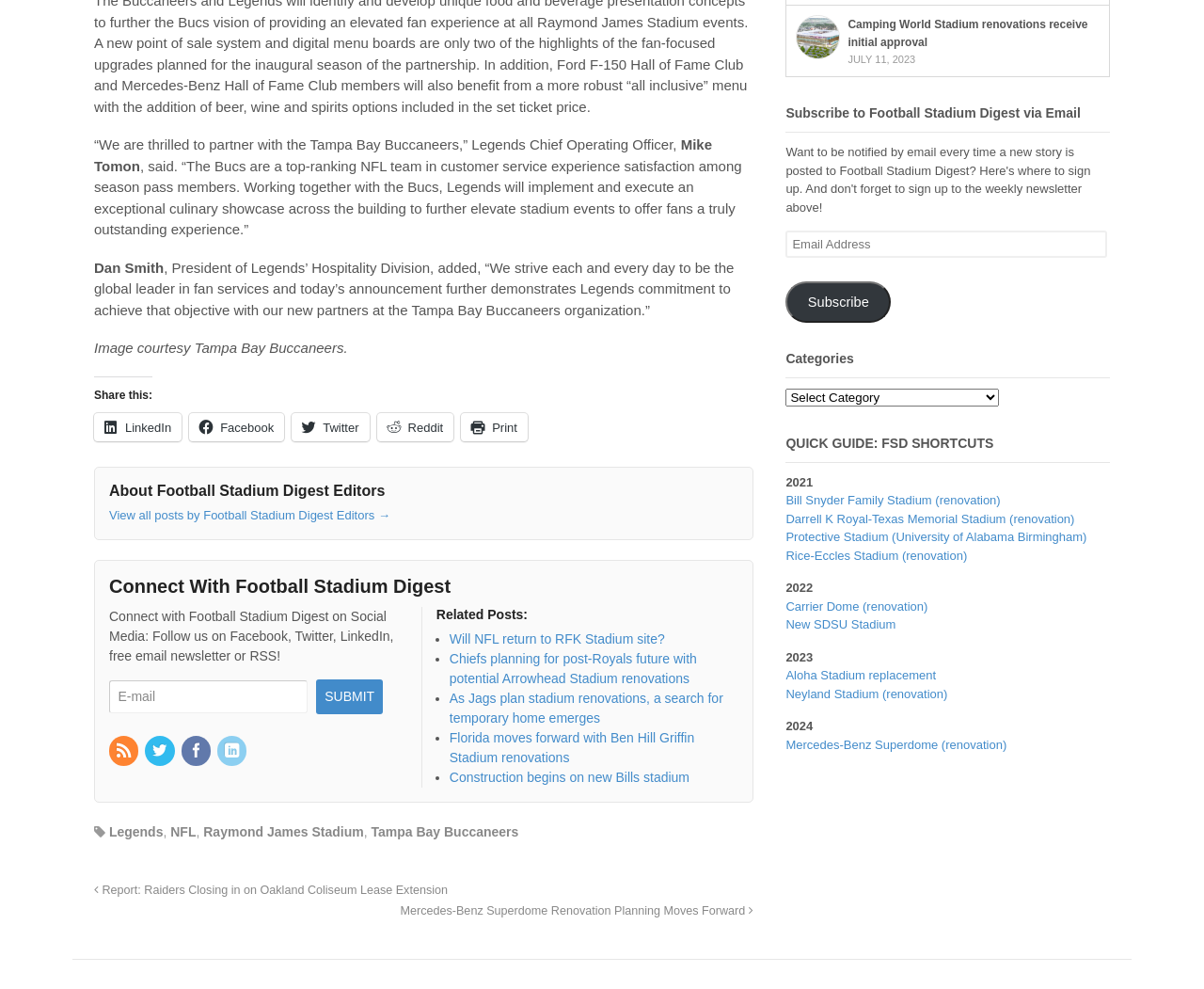Find the bounding box coordinates for the element that must be clicked to complete the instruction: "Submit email". The coordinates should be four float numbers between 0 and 1, indicated as [left, top, right, bottom].

[0.263, 0.687, 0.318, 0.722]